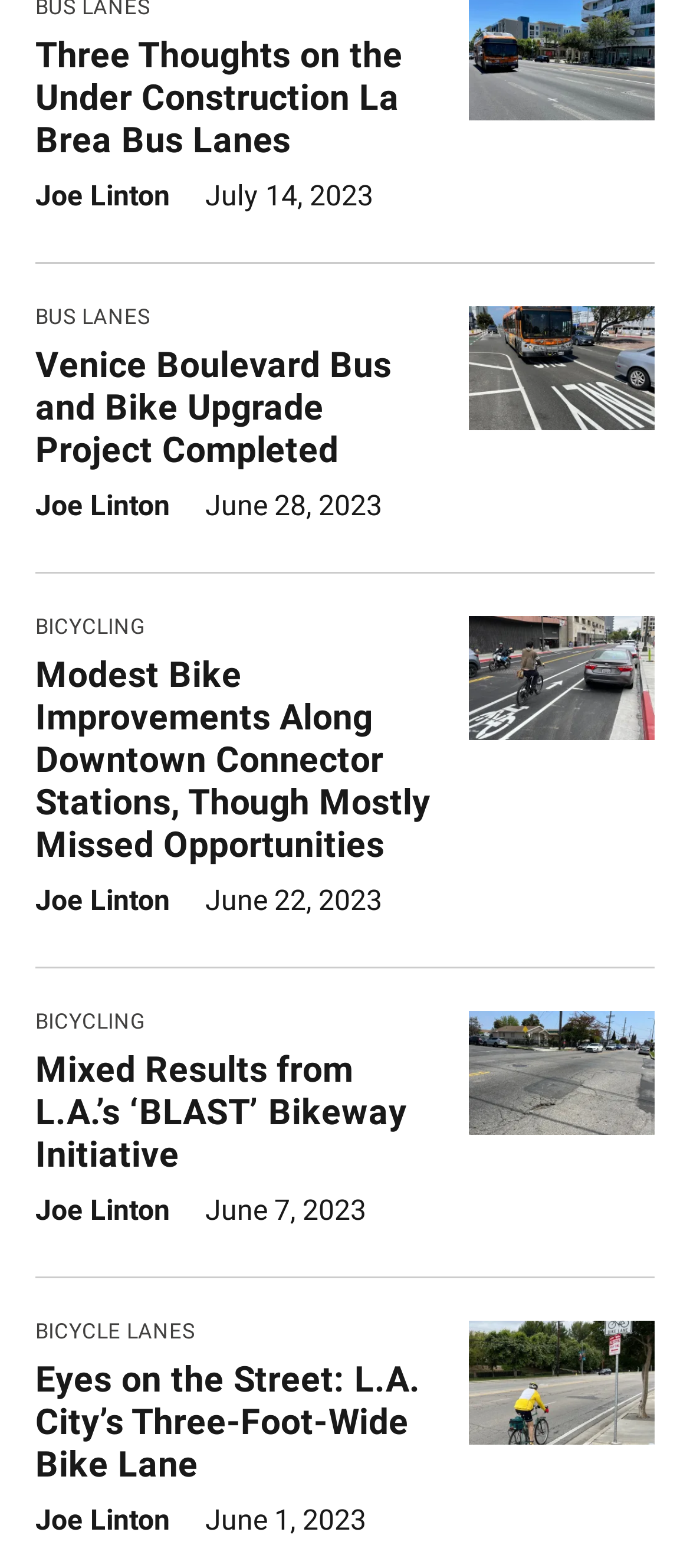Please specify the bounding box coordinates of the element that should be clicked to execute the given instruction: 'read about Venice Boulevard Bus and Bike Upgrade Project'. Ensure the coordinates are four float numbers between 0 and 1, expressed as [left, top, right, bottom].

[0.051, 0.219, 0.638, 0.31]